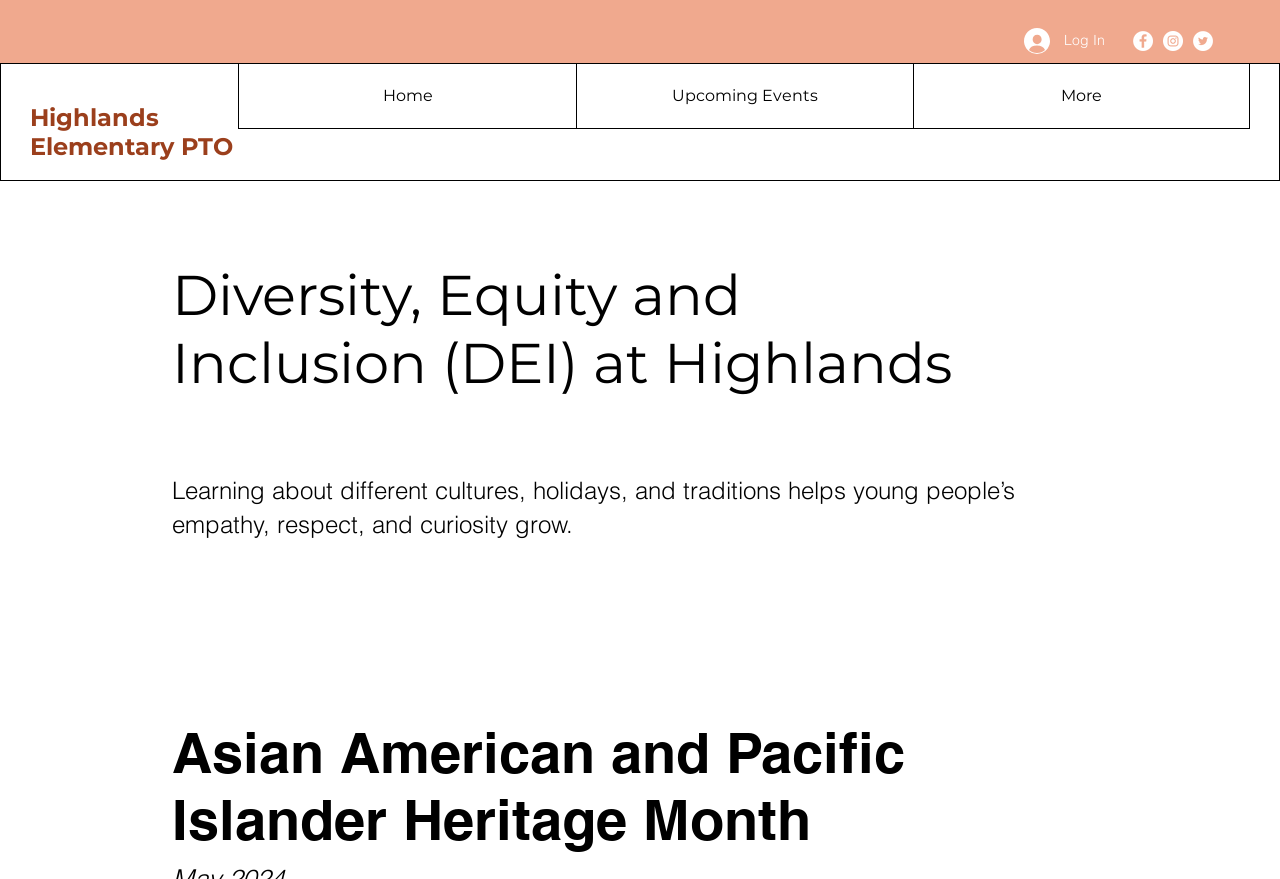What is the theme of the month being celebrated?
Please craft a detailed and exhaustive response to the question.

I found the answer by looking at the heading 'Asian American and Pacific Islander Heritage Month' at the bottom of the webpage, which suggests that the webpage is celebrating this specific heritage month.